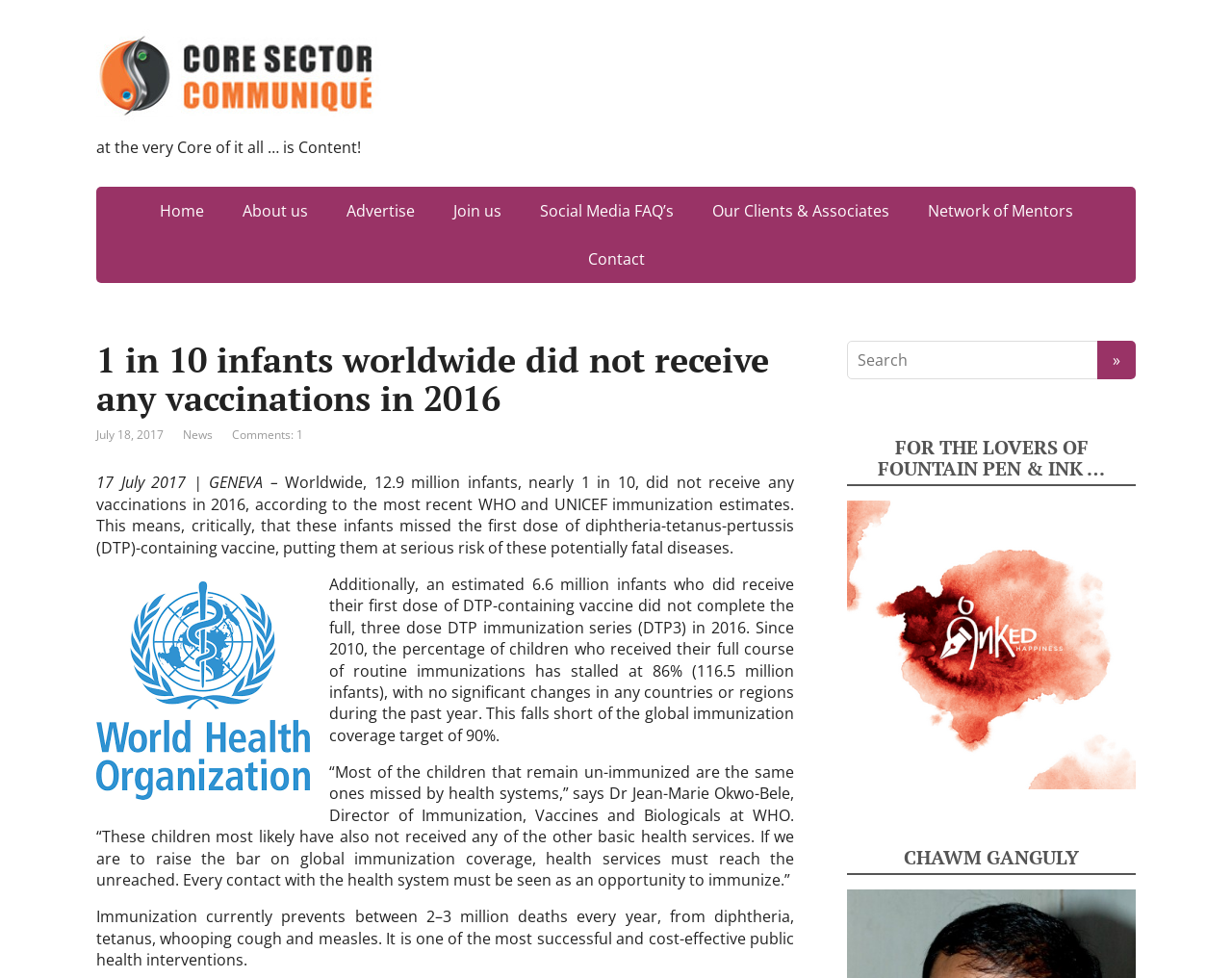Identify and provide the text of the main header on the webpage.

1 in 10 infants worldwide did not receive any vaccinations in 2016